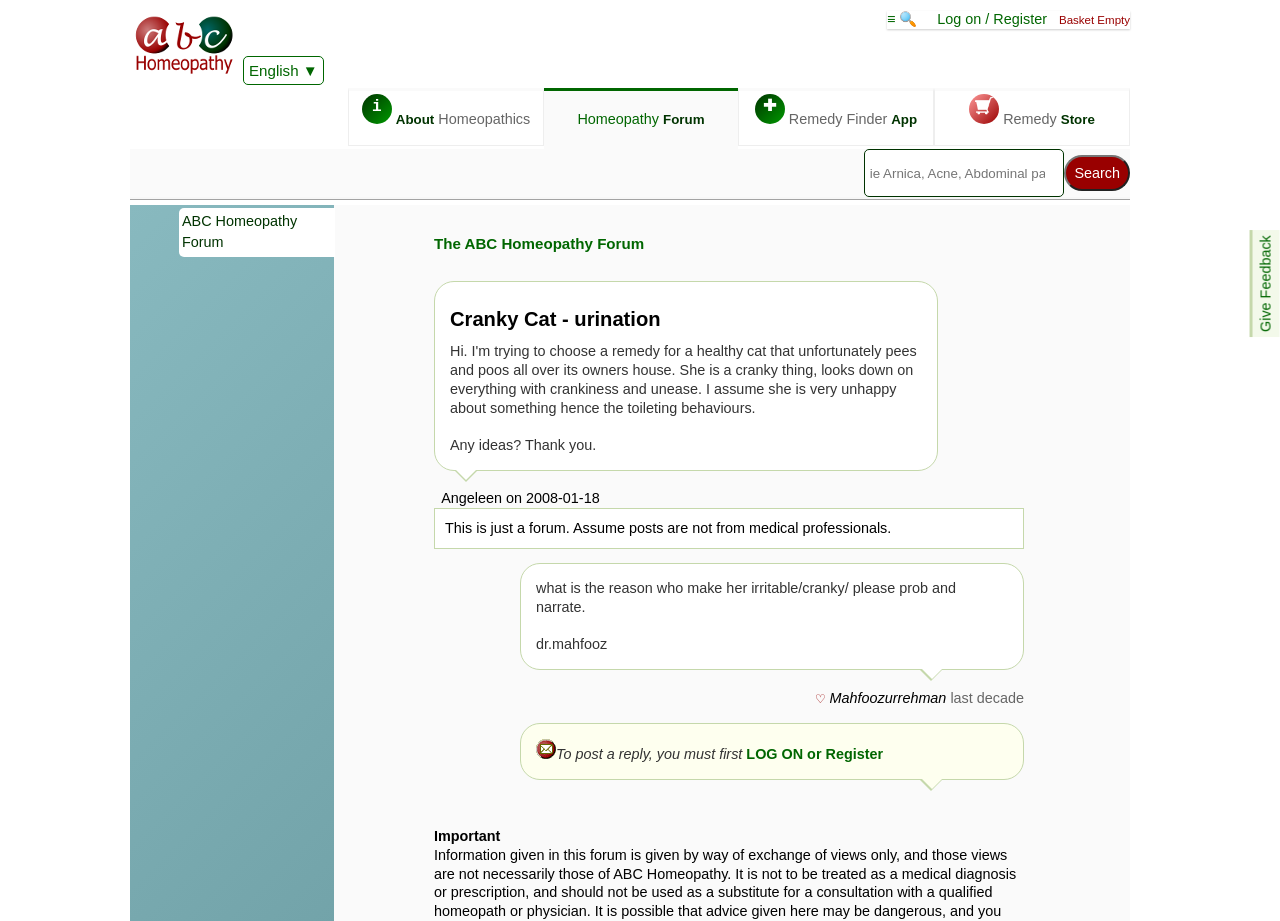Please extract the primary headline from the webpage.

Cranky Cat - urination